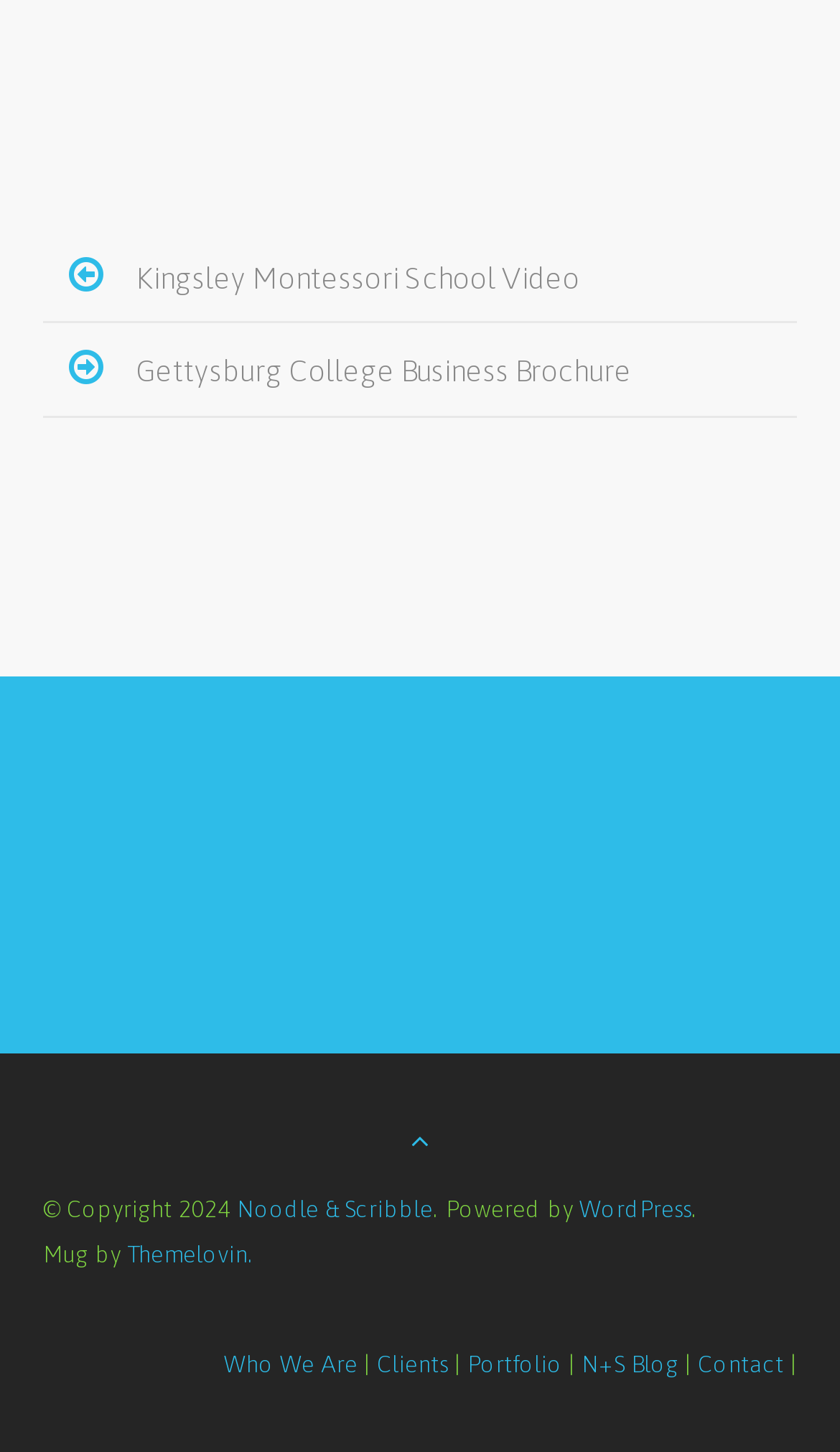What is the name of the theme provider?
Provide a one-word or short-phrase answer based on the image.

Themelovin